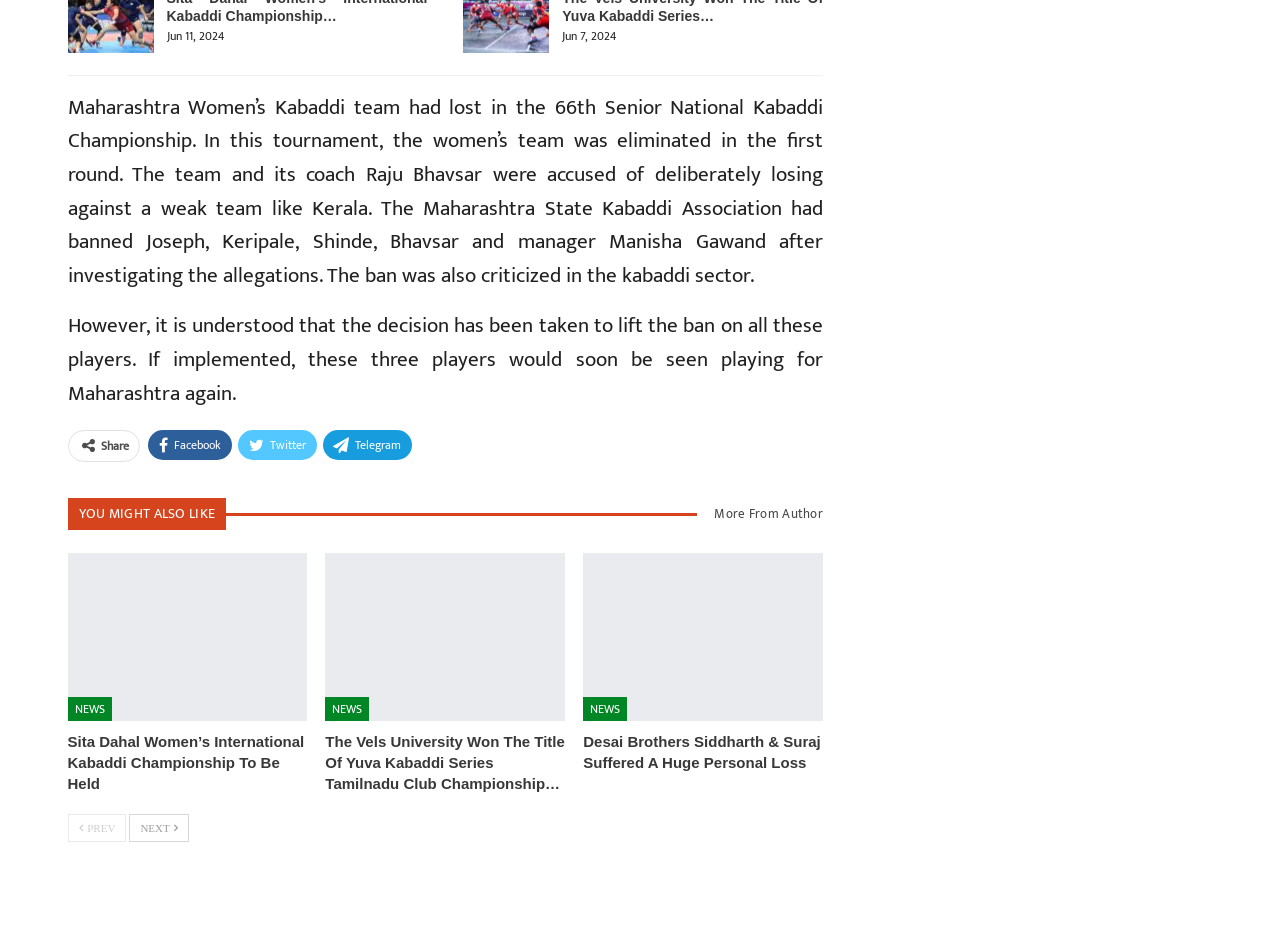Please give a one-word or short phrase response to the following question: 
What is the title of the section below the main article?

YOU MIGHT ALSO LIKE